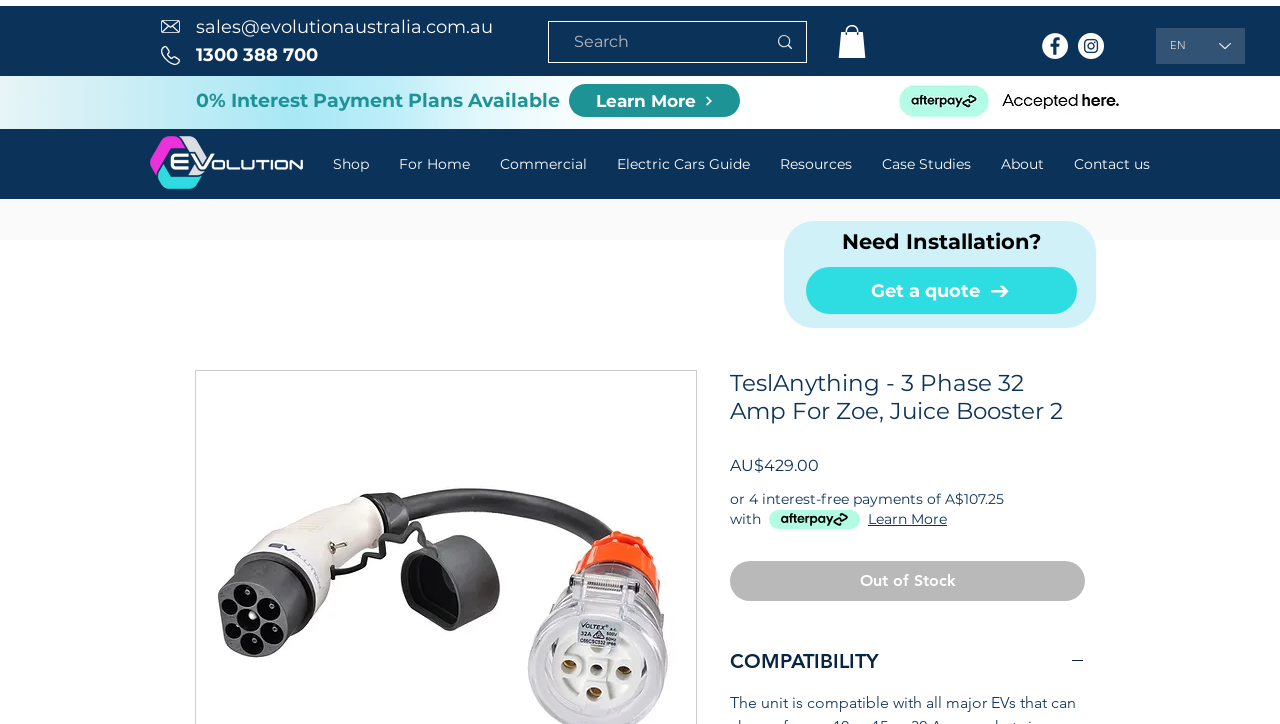Provide the bounding box coordinates of the area you need to click to execute the following instruction: "Learn more about the product".

[0.678, 0.703, 0.74, 0.731]